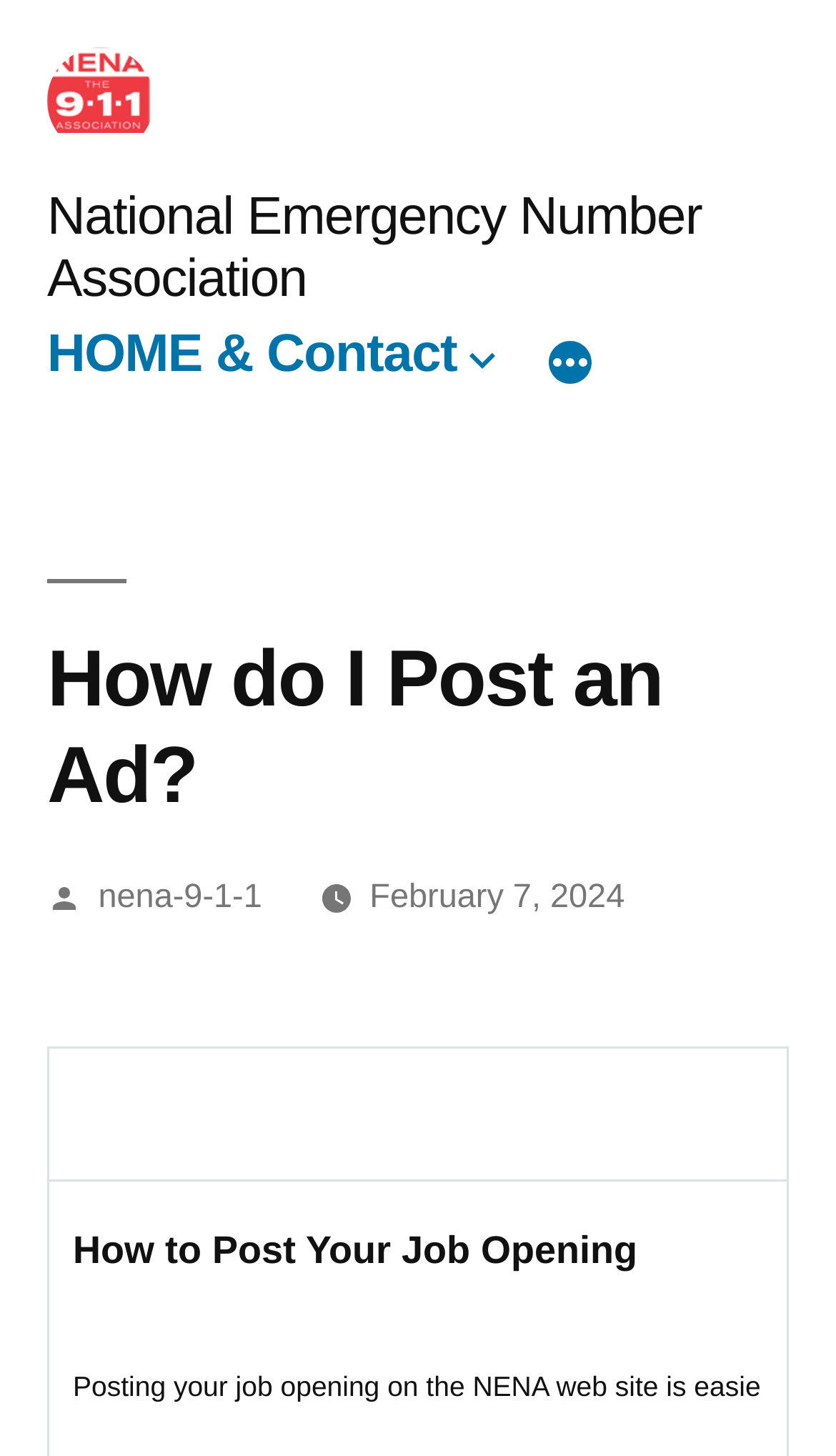Find the bounding box coordinates corresponding to the UI element with the description: "Cool Things". The coordinates should be formatted as [left, top, right, bottom], with values as floats between 0 and 1.

None